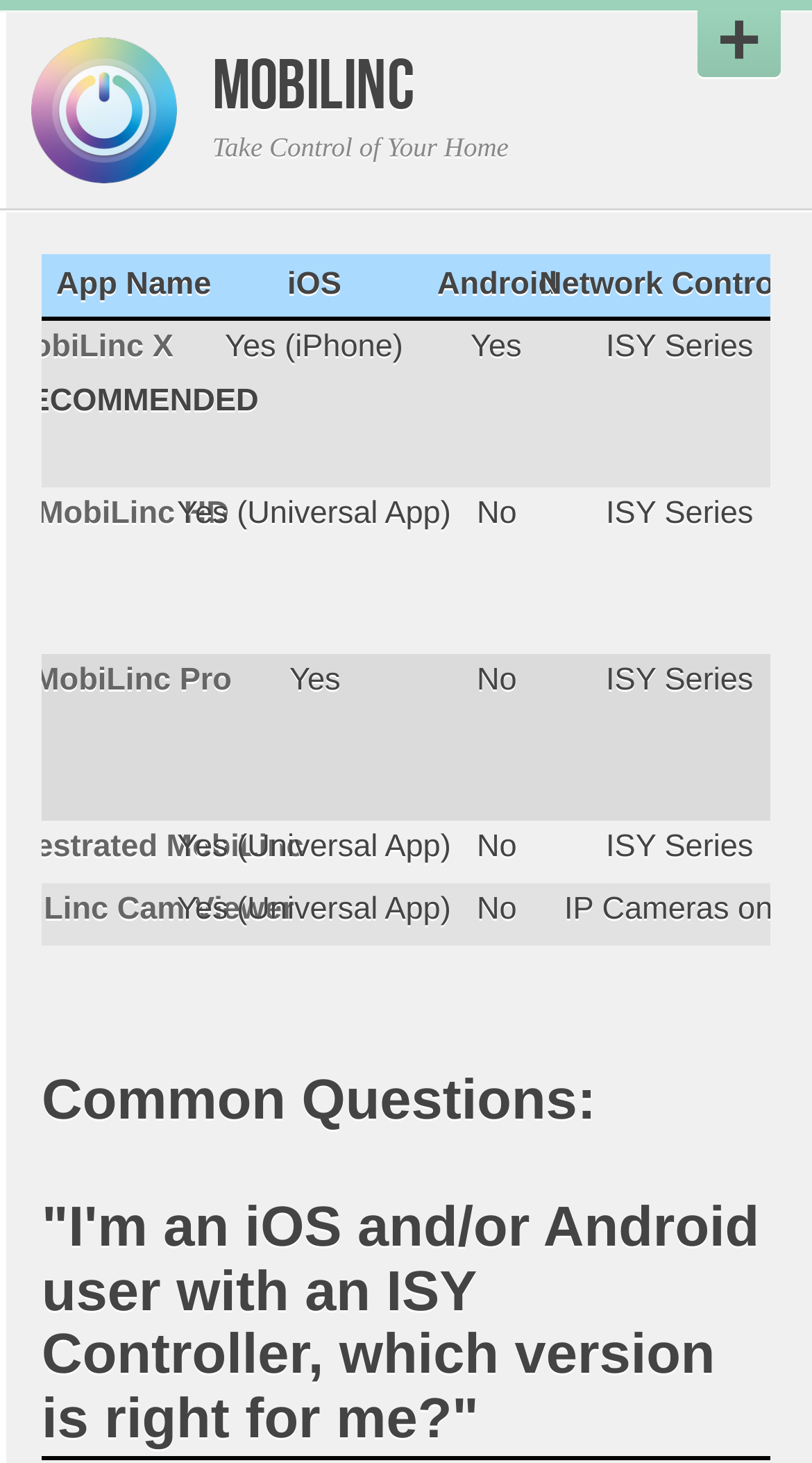Determine the heading of the webpage and extract its text content.

MobiLinc
Take Control of Your Home